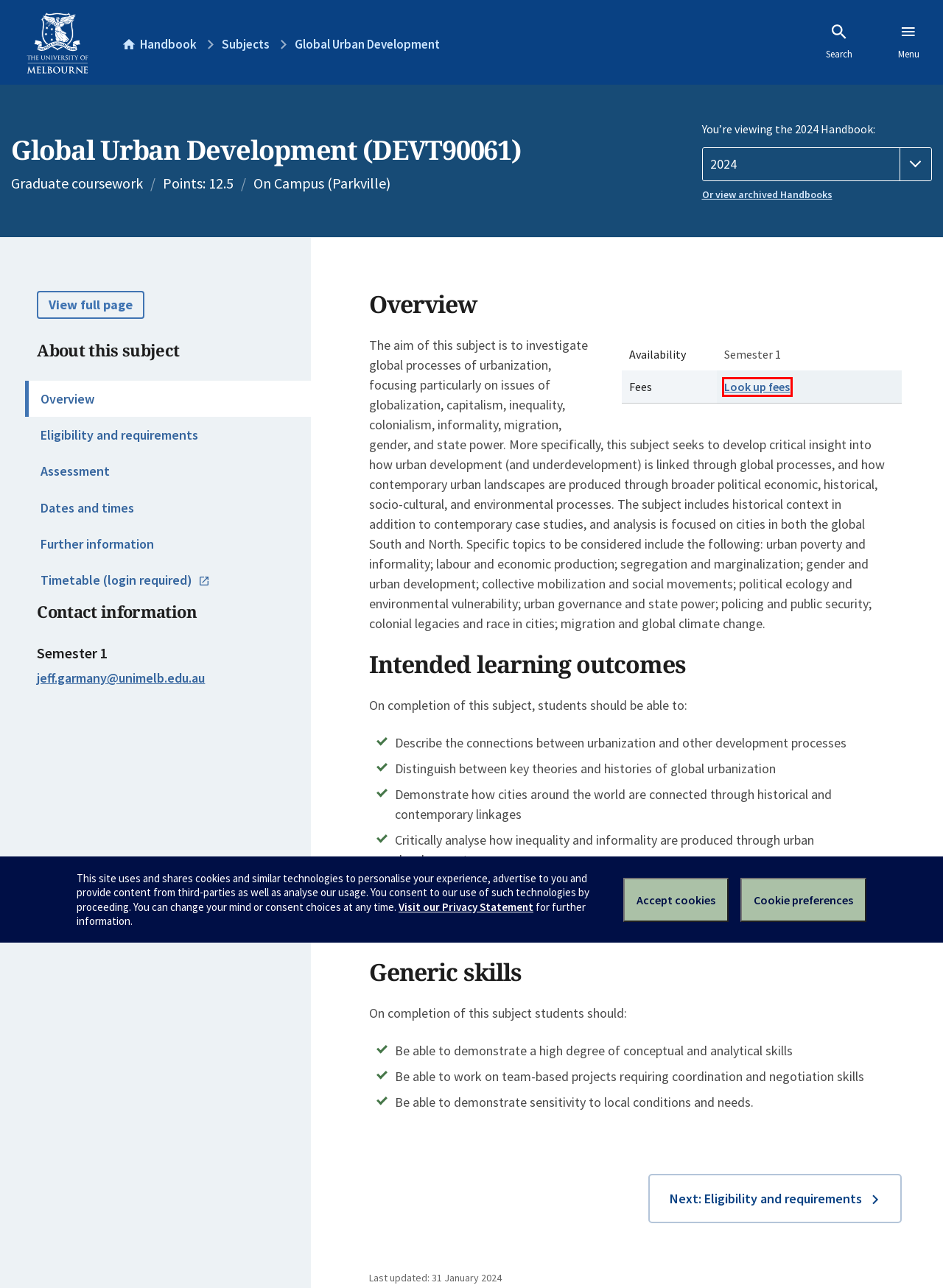Analyze the screenshot of a webpage featuring a red rectangle around an element. Pick the description that best fits the new webpage after interacting with the element inside the red bounding box. Here are the candidates:
A. Understanding your fees : Current students : The University of Melbourne
B. Search — The University of Melbourne Handbook
C. Emergency management
D. Privacy
E. Online Privacy Statement
F. Latest news at The University of Melbourne
G. The University of Melbourne, Australia - Australia's best university and one of the world's finest
H. About the University of Melbourne

A